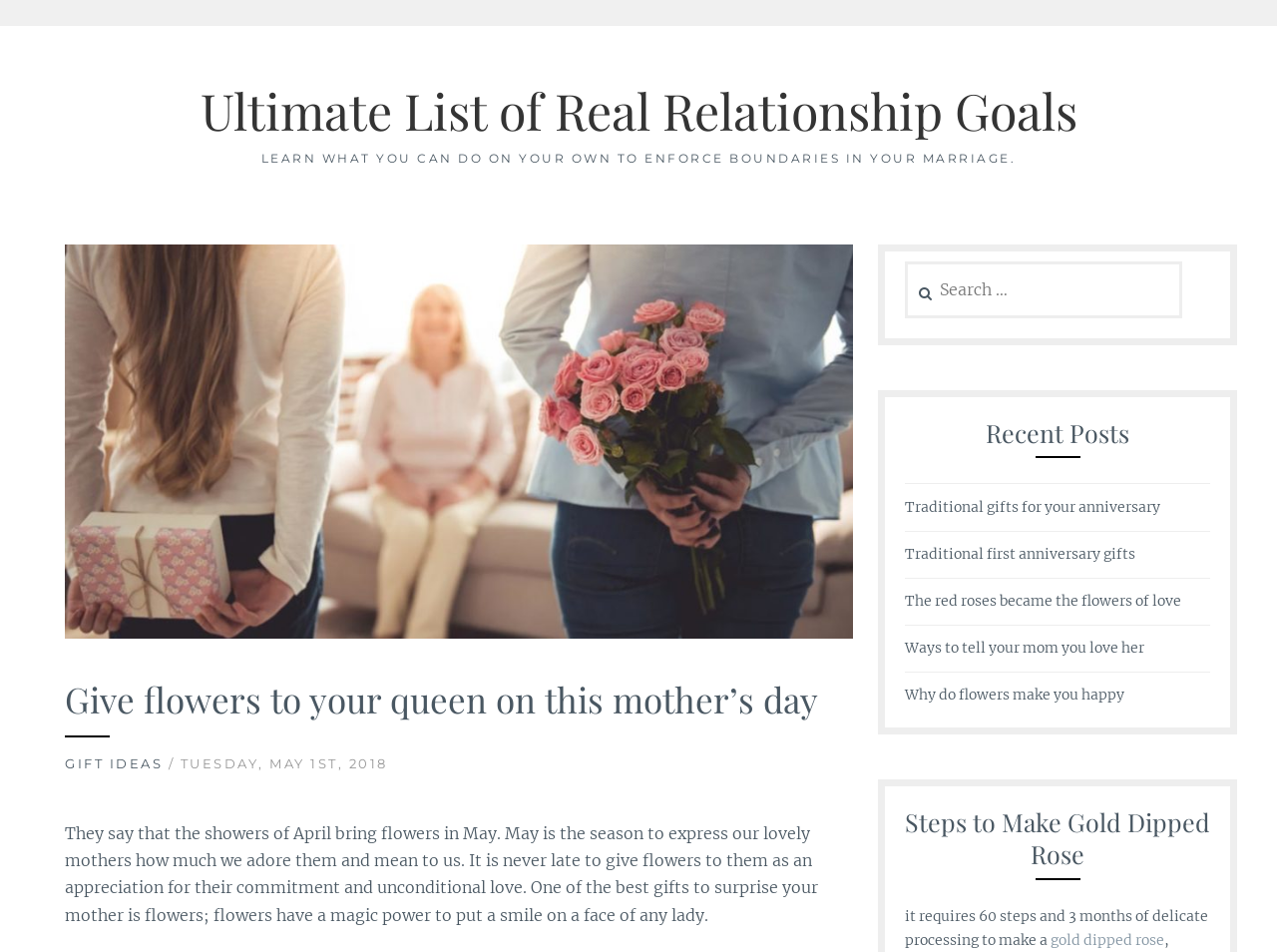What is the date mentioned in the article?
From the image, respond with a single word or phrase.

Tuesday, May 1st, 2018